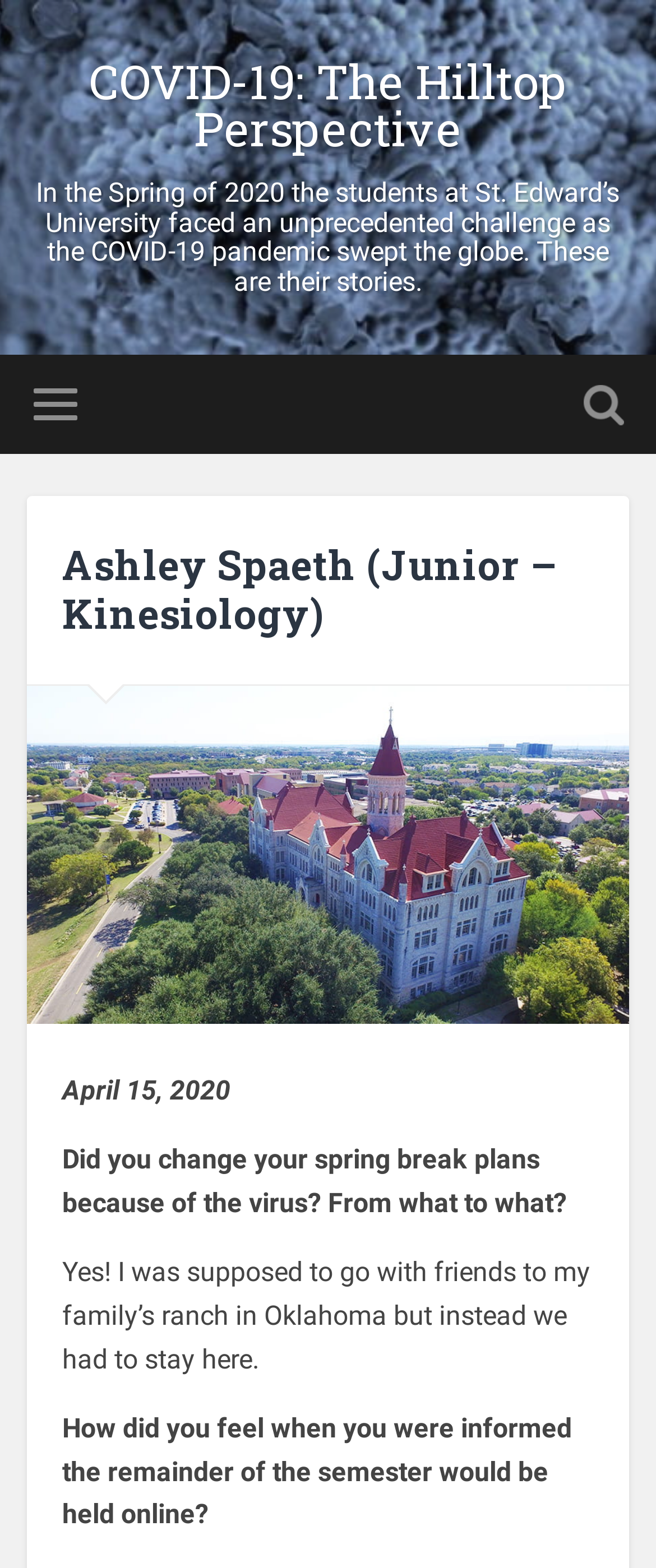Using the details from the image, please elaborate on the following question: What was Ashley's original spring break plan?

The answer can be found in the text 'Yes! I was supposed to go with friends to my family’s ranch in Oklahoma but instead we had to stay here.' which is located at the middle of the webpage, with a bounding box of [0.095, 0.801, 0.9, 0.877].